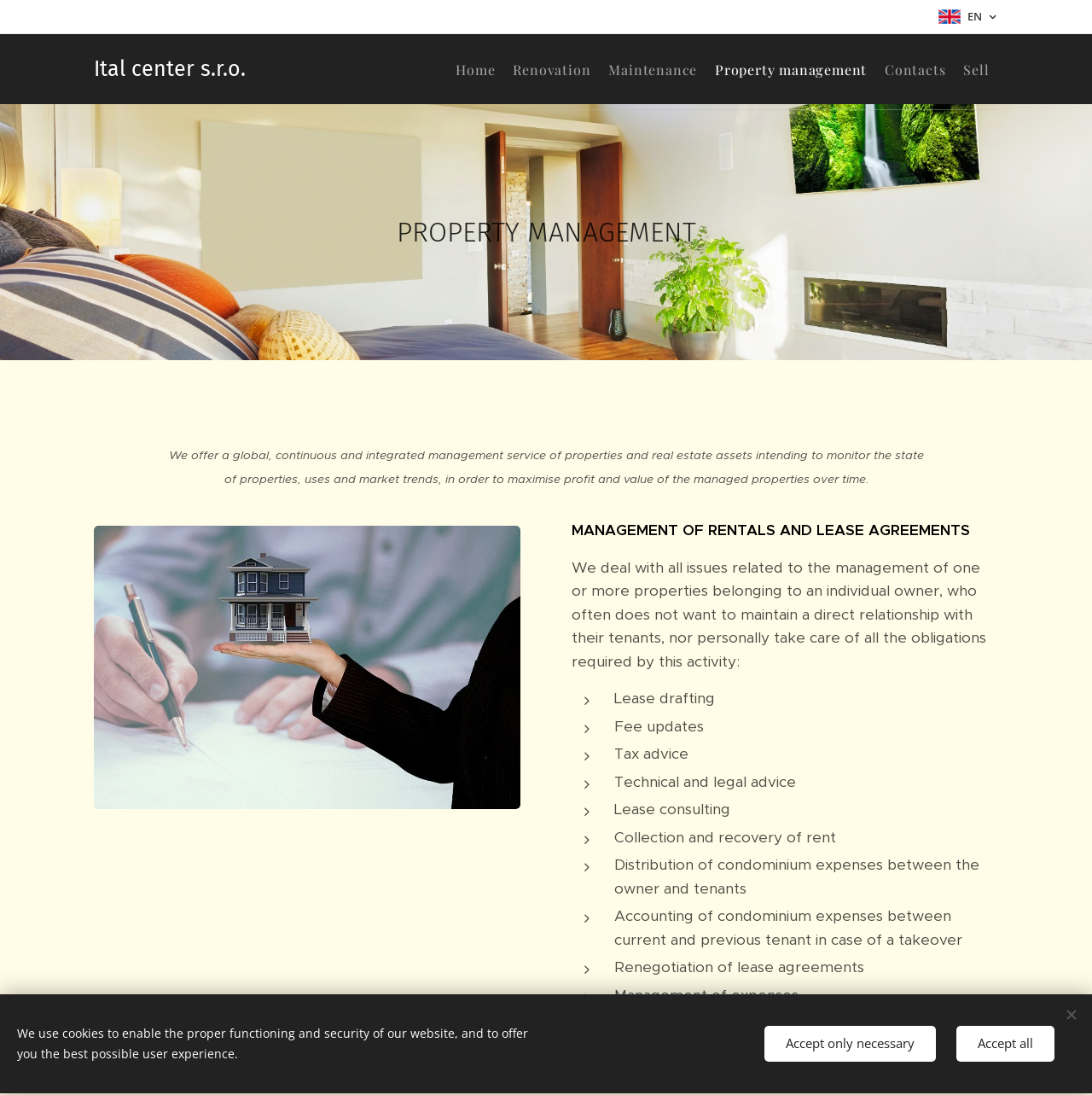Offer an extensive depiction of the webpage and its key elements.

The webpage is about Ital Center, a property management company in Prague. At the top, there is a layout table with a link to "Ital center s.r.o." on the left side. Below this, there is a navigation menu with links to "Home", "Renovation", "Maintenance", "Property management", "Contacts", and "Sell", arranged horizontally from left to right.

The main content of the webpage is divided into two sections. The first section has a heading "PROPERTY MANAGEMENT" and a paragraph of text that describes the company's property management services, which aim to maximize profit and value of managed properties over time.

Below this, there is another section with a heading "MANAGEMENT OF RENTALS AND LEASE AGREEMENTS". This section has a long paragraph of text that explains the company's services in managing rentals and lease agreements, including dealing with issues related to property management, such as lease drafting, fee updates, tax advice, and more.

Underneath this section, there are several short paragraphs or bullet points that list the company's services in more detail, including lease consulting, collection and recovery of rent, distribution of condominium expenses, and management of expenses.

At the very bottom of the webpage, there is a notice about the use of cookies on the website, with two buttons to "Accept only necessary" or "Accept all" cookies.